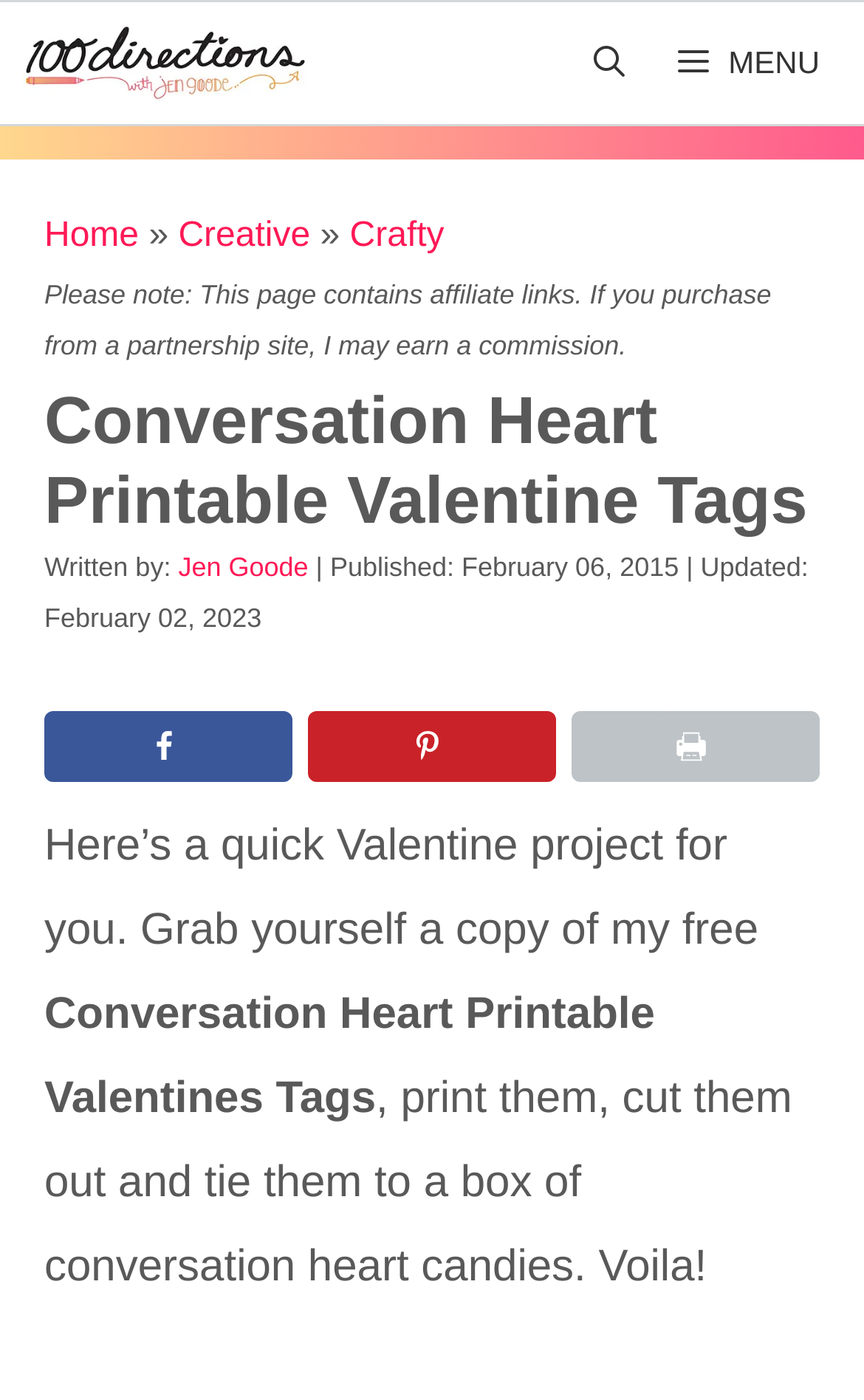Using the provided element description "Creative", determine the bounding box coordinates of the UI element.

[0.206, 0.155, 0.359, 0.182]